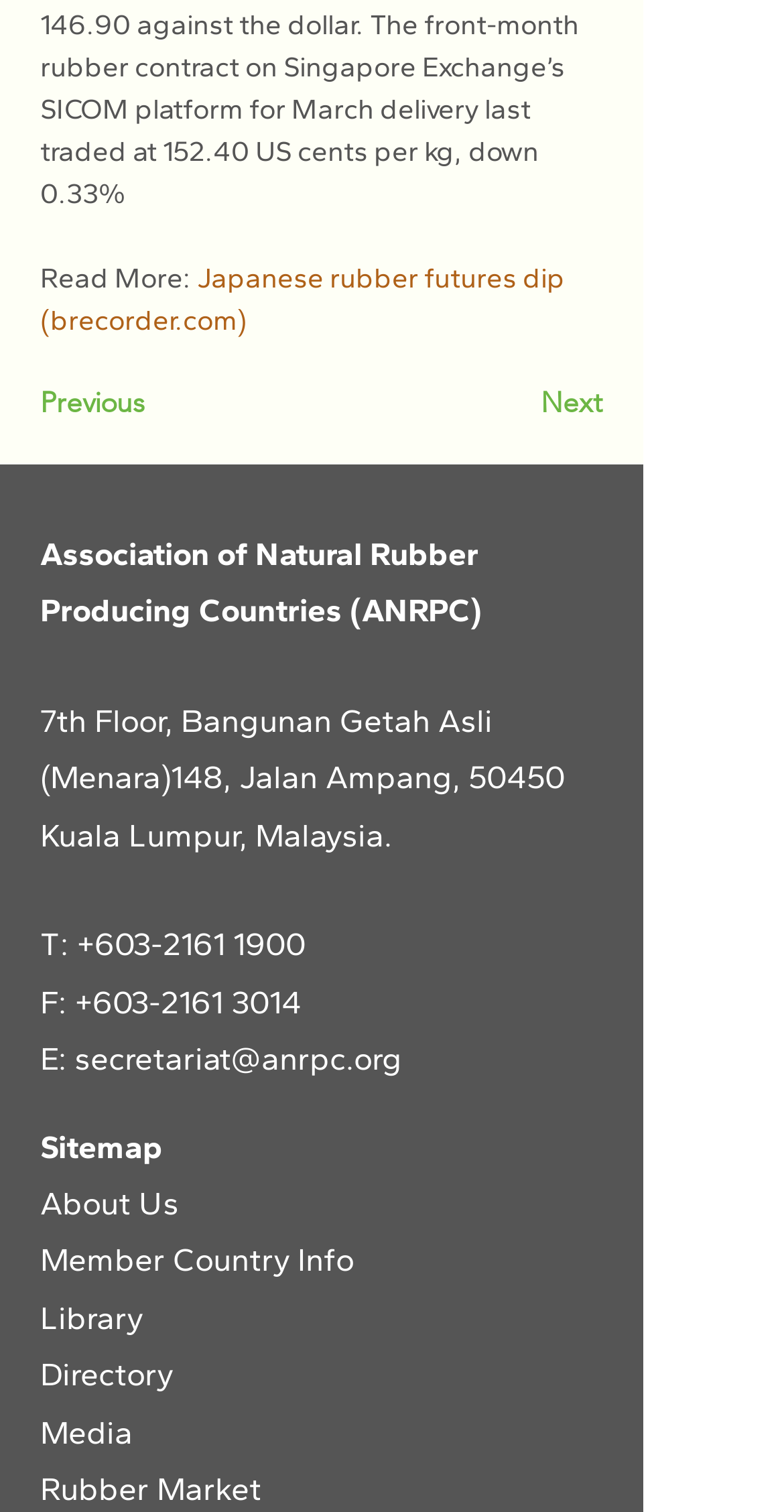Locate the bounding box coordinates of the clickable region to complete the following instruction: "Click on 'About Us'."

[0.051, 0.783, 0.238, 0.808]